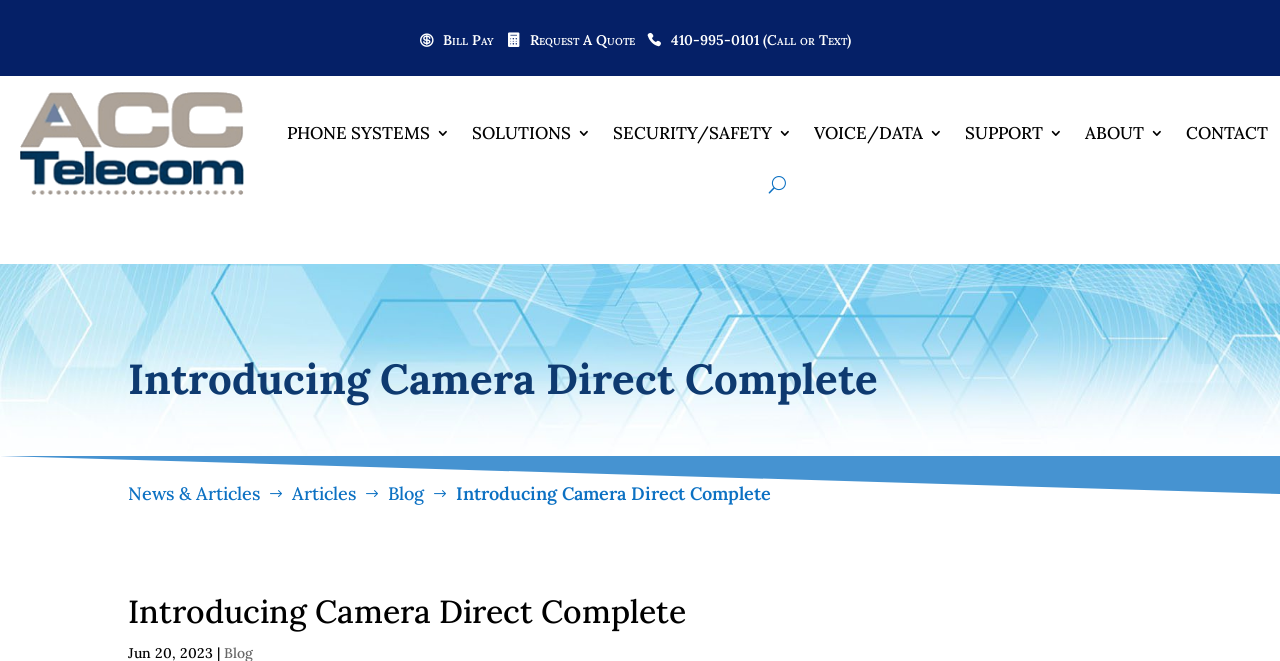Please find the bounding box coordinates of the element that must be clicked to perform the given instruction: "Call or text 410-995-0101". The coordinates should be four float numbers from 0 to 1, i.e., [left, top, right, bottom].

[0.513, 0.05, 0.665, 0.115]